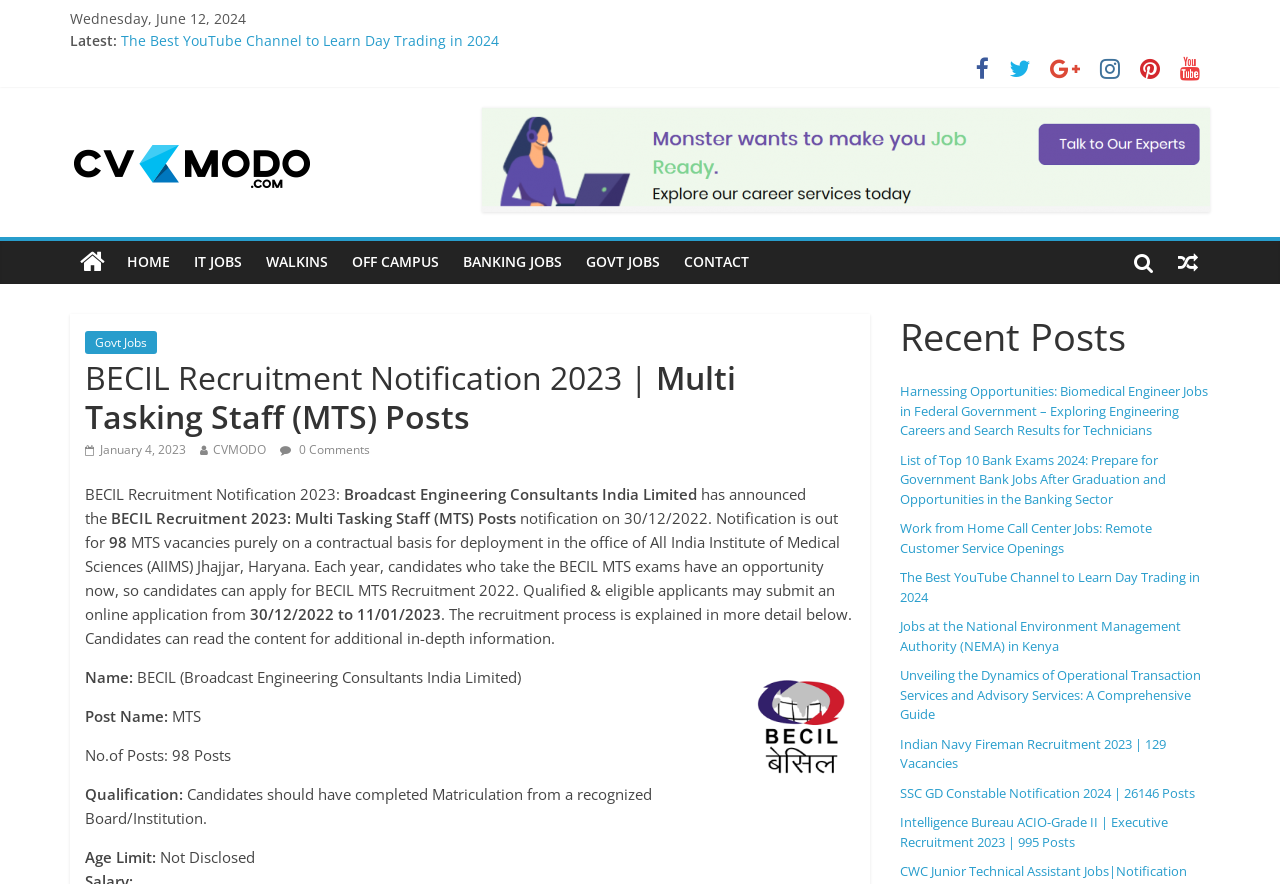From the webpage screenshot, predict the bounding box of the UI element that matches this description: "Govt Jobs".

[0.066, 0.374, 0.123, 0.4]